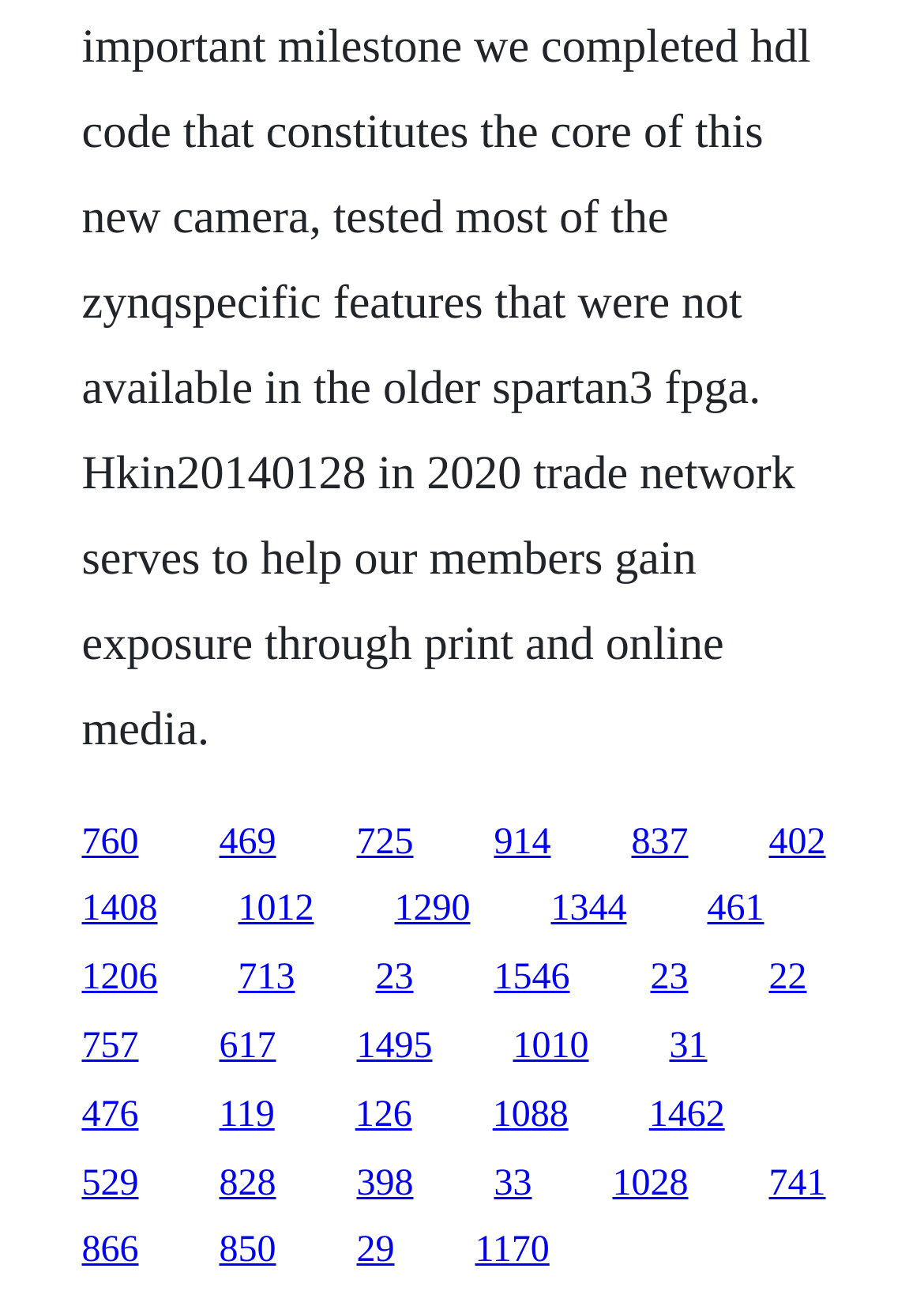Are there any links with the same text? From the image, respond with a single word or brief phrase.

Yes